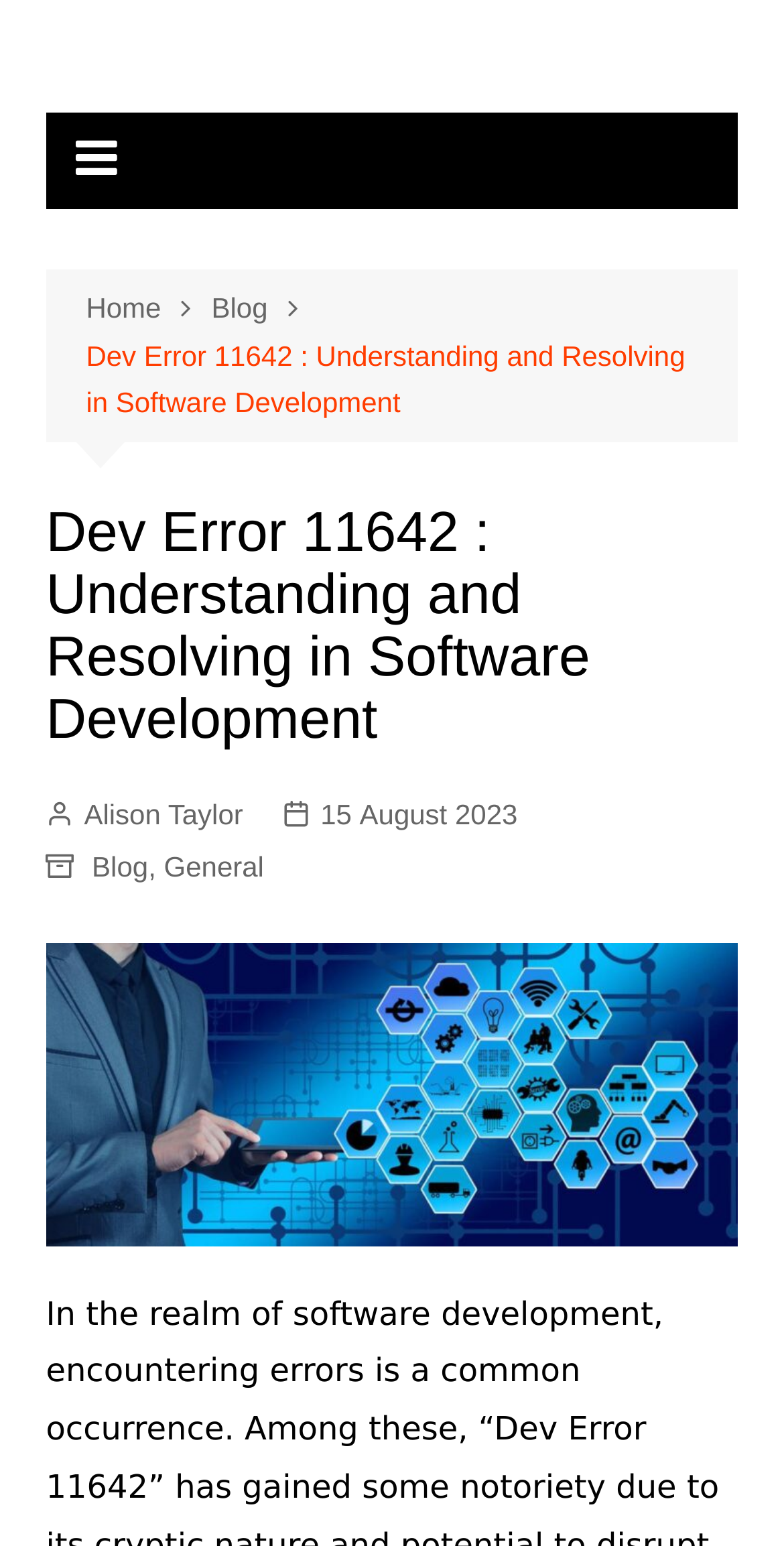Is there an image on the webpage? Based on the screenshot, please respond with a single word or phrase.

Yes